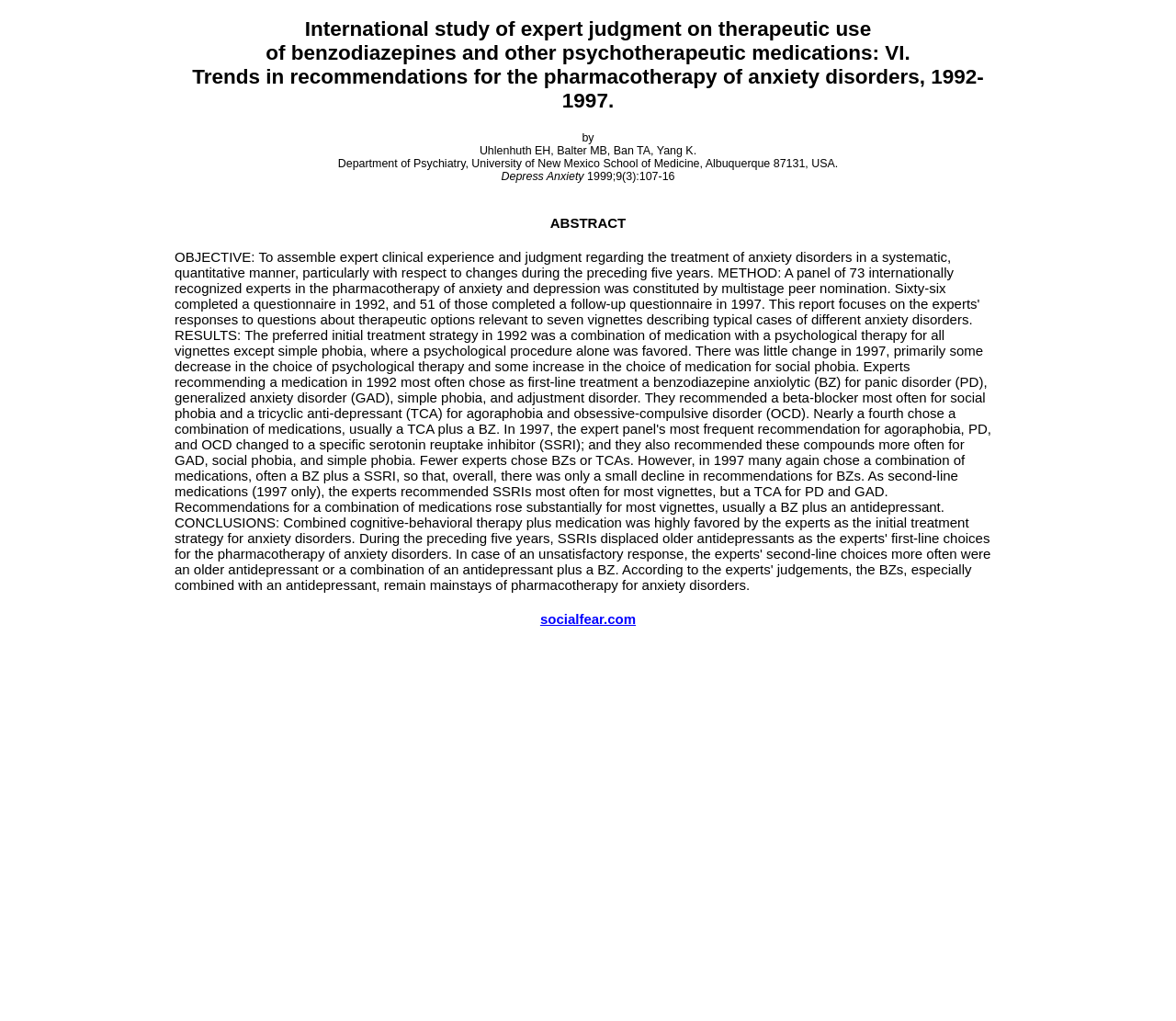For the element described, predict the bounding box coordinates as (top-left x, top-left y, bottom-right x, bottom-right y). All values should be between 0 and 1. Element description: socialfear.com

[0.459, 0.599, 0.541, 0.614]